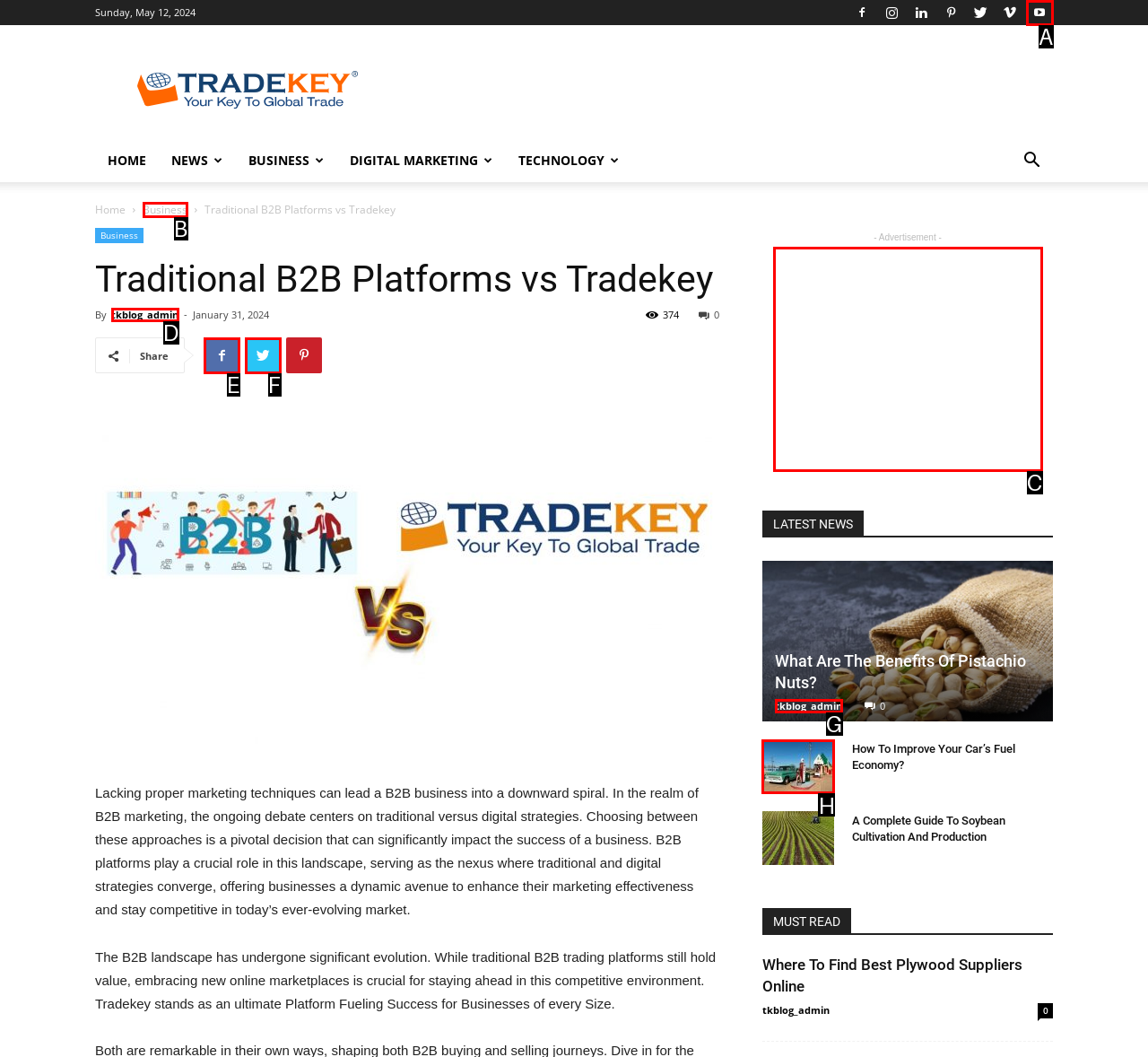Tell me which letter corresponds to the UI element that will allow you to Read the article about fuel economy. Answer with the letter directly.

H